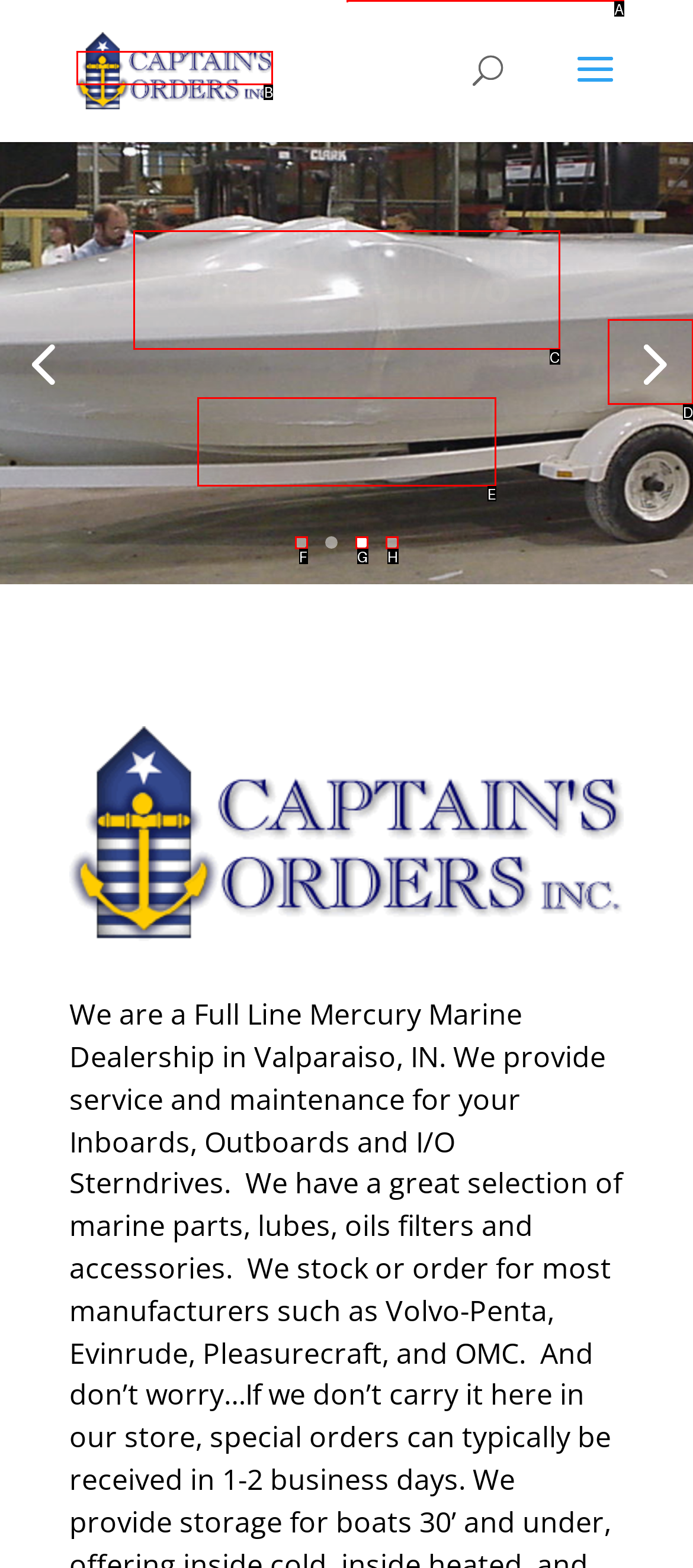Determine which HTML element to click for this task: search for something Provide the letter of the selected choice.

A